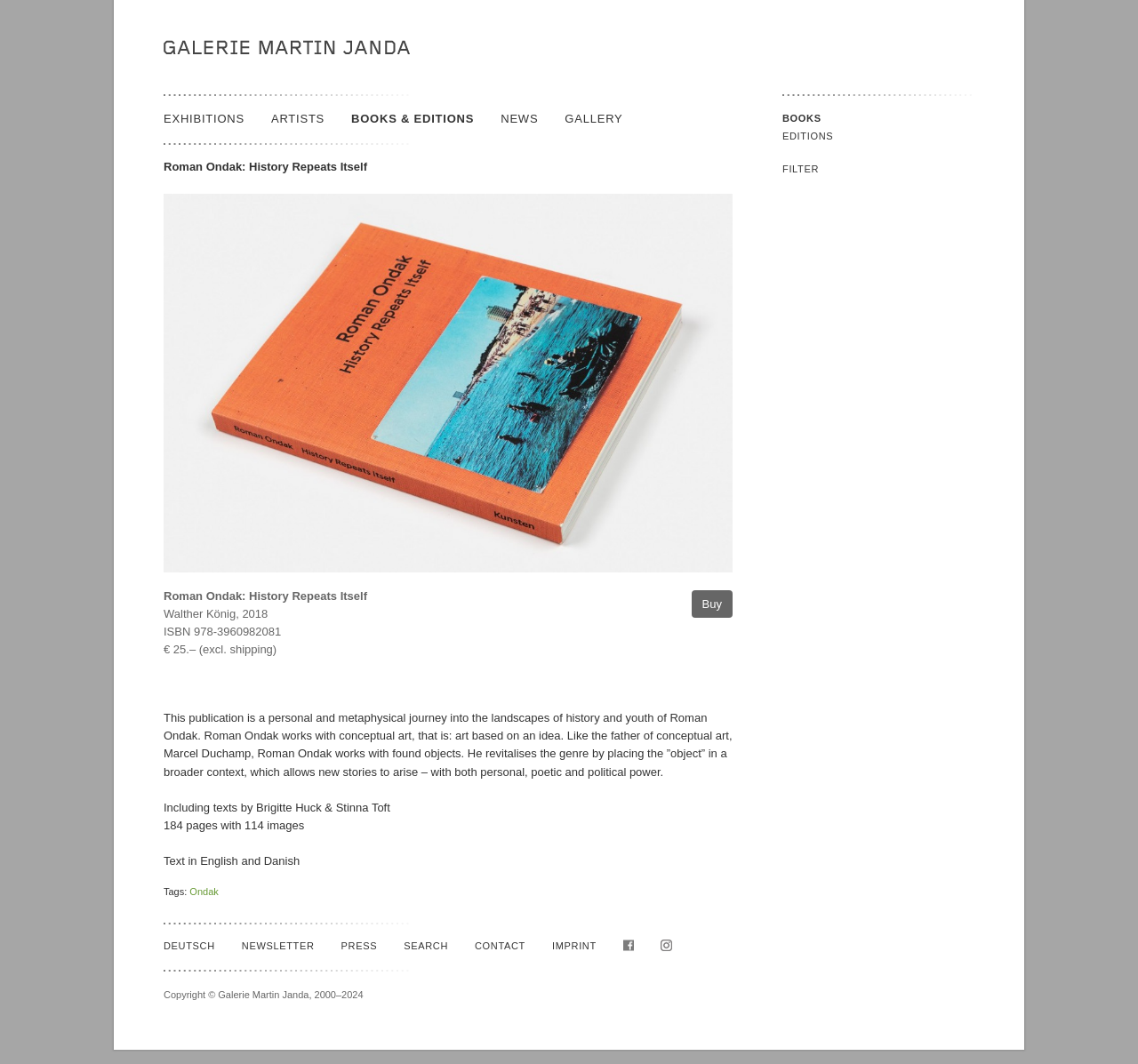Find the bounding box coordinates of the element to click in order to complete this instruction: "Go to the homepage". The bounding box coordinates must be four float numbers between 0 and 1, denoted as [left, top, right, bottom].

None